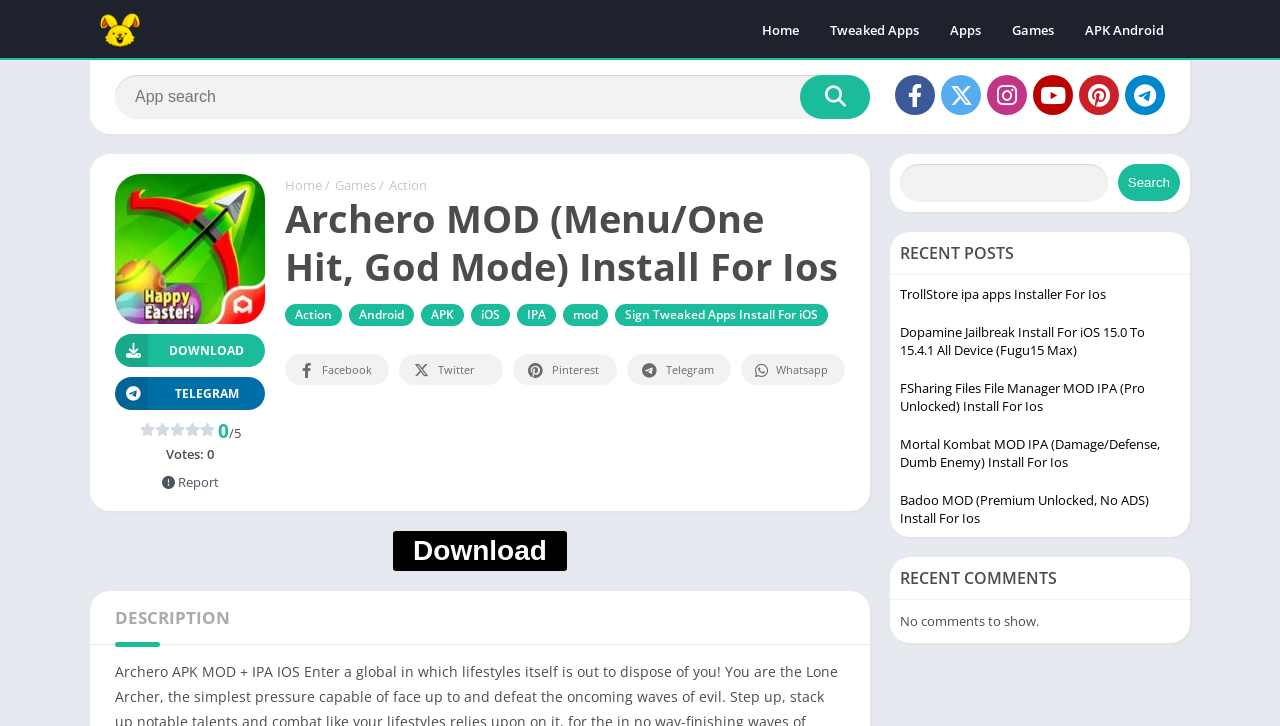What type of apps are available for download?
Carefully examine the image and provide a detailed answer to the question.

The webpage lists various app categories, including Games, Action, and others. This suggests that the website offers a range of apps across different genres, not limited to a specific type.